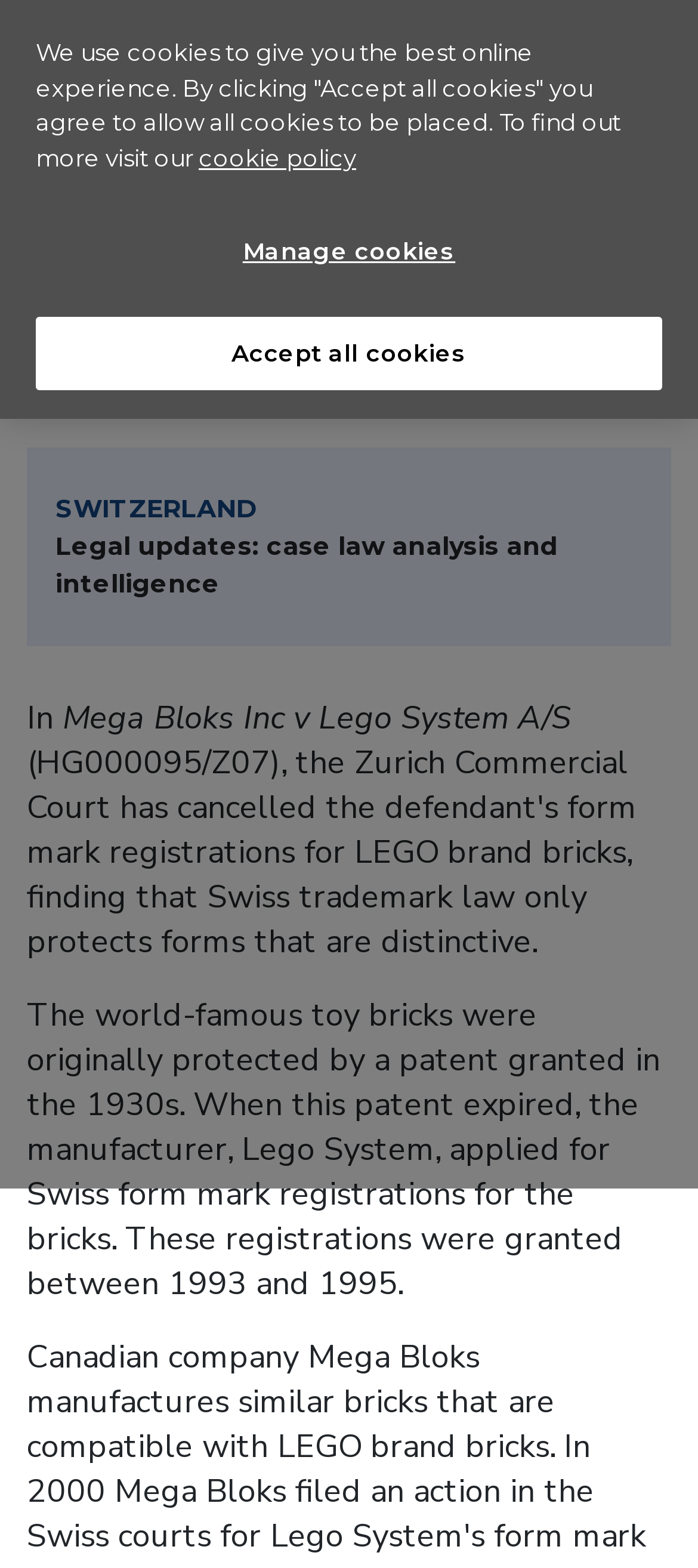Please locate the UI element described by "Meisser & Partners AG" and provide its bounding box coordinates.

[0.038, 0.221, 0.438, 0.242]